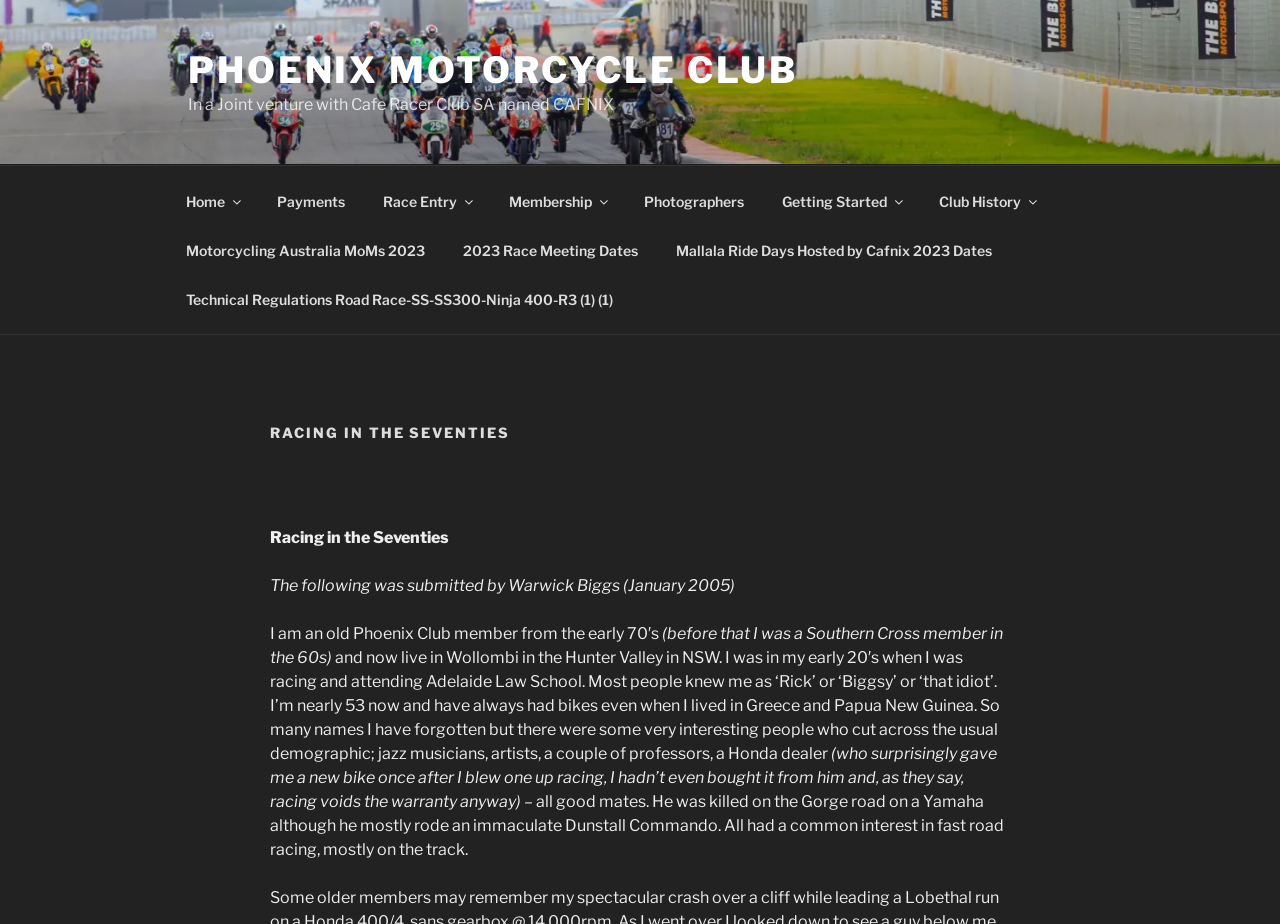What is the name of the motorcycle club?
Observe the image and answer the question with a one-word or short phrase response.

Phoenix Motorcycle Club